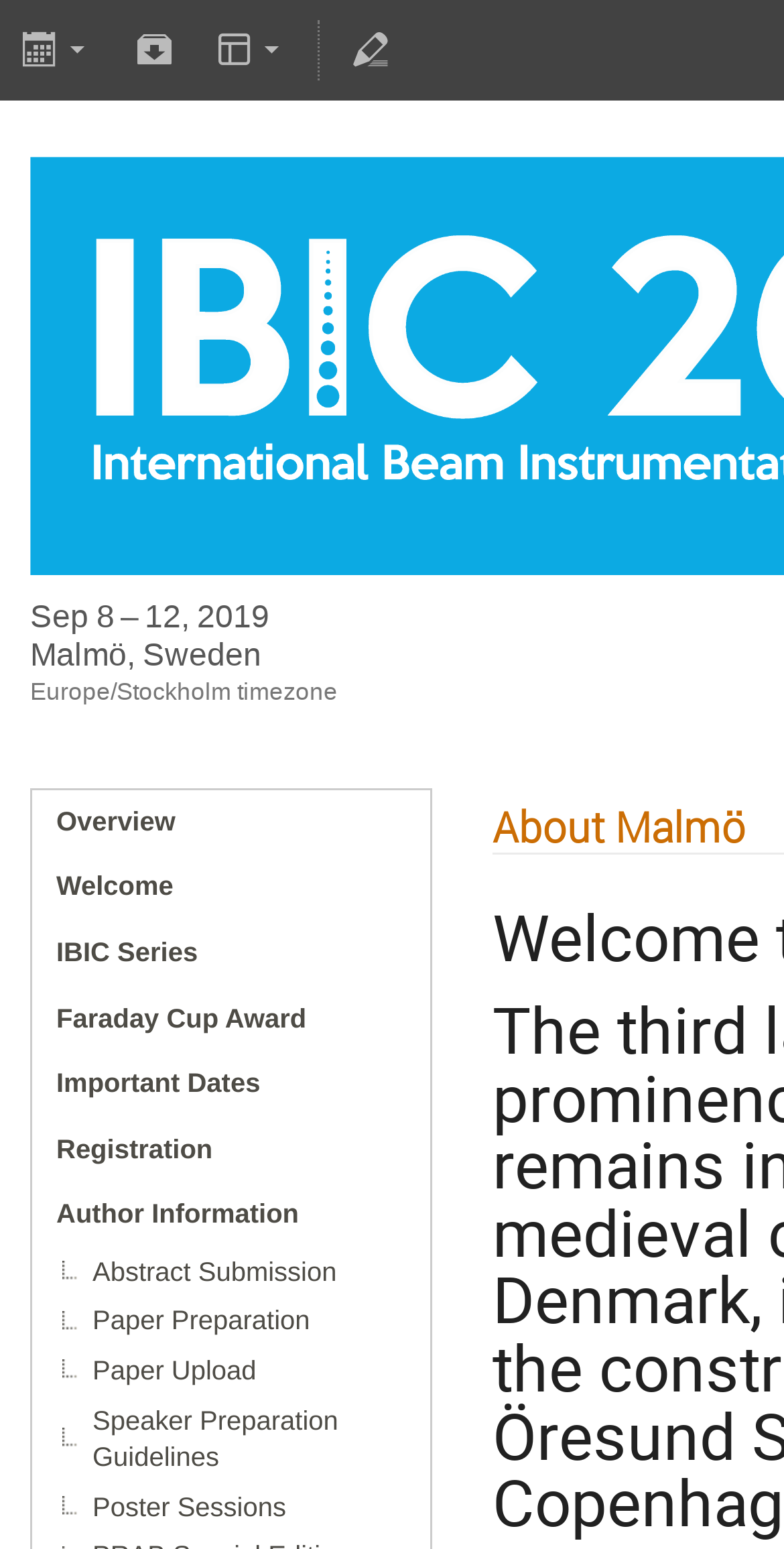Offer a comprehensive description of the webpage’s content and structure.

The webpage is about the 8th International Beam Instrumentation Conference, which took place from September 8-12, 2019, at the Malmo Live Conference Center in Malmö, Sweden. 

At the top left corner, there are three buttons and two links, aligned horizontally. Below these elements, there are three lines of text, indicating the conference dates, location, and timezone. 

On the left side of the page, there is a vertical menu with 11 links, including "Overview", "Welcome", "IBIC Series", and others, which provide information about the conference. 

On the right side of the page, there is a heading "About Malmö" at the top, but the content is not provided in the accessibility tree.